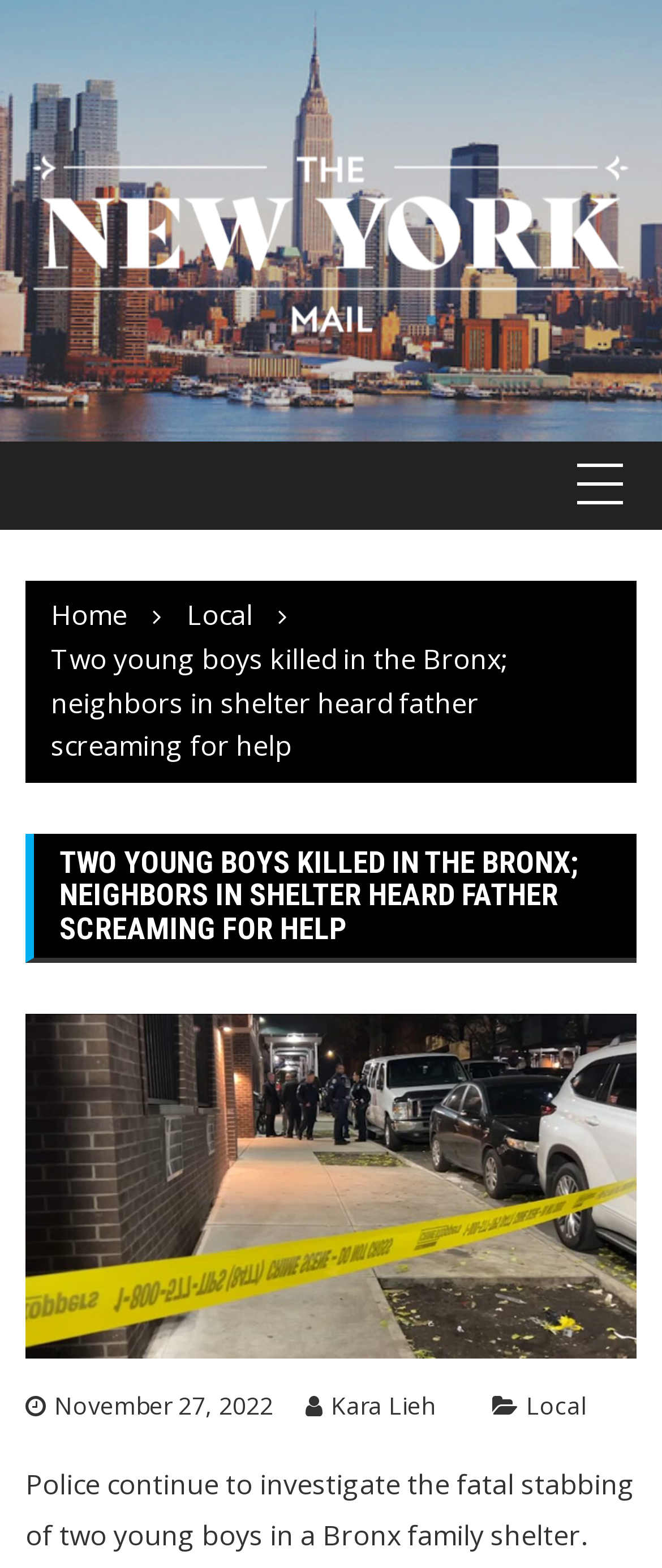What is the category of the article?
Please analyze the image and answer the question with as much detail as possible.

By examining the webpage content, specifically the link 'Local', we can determine that the category of the article is Local.